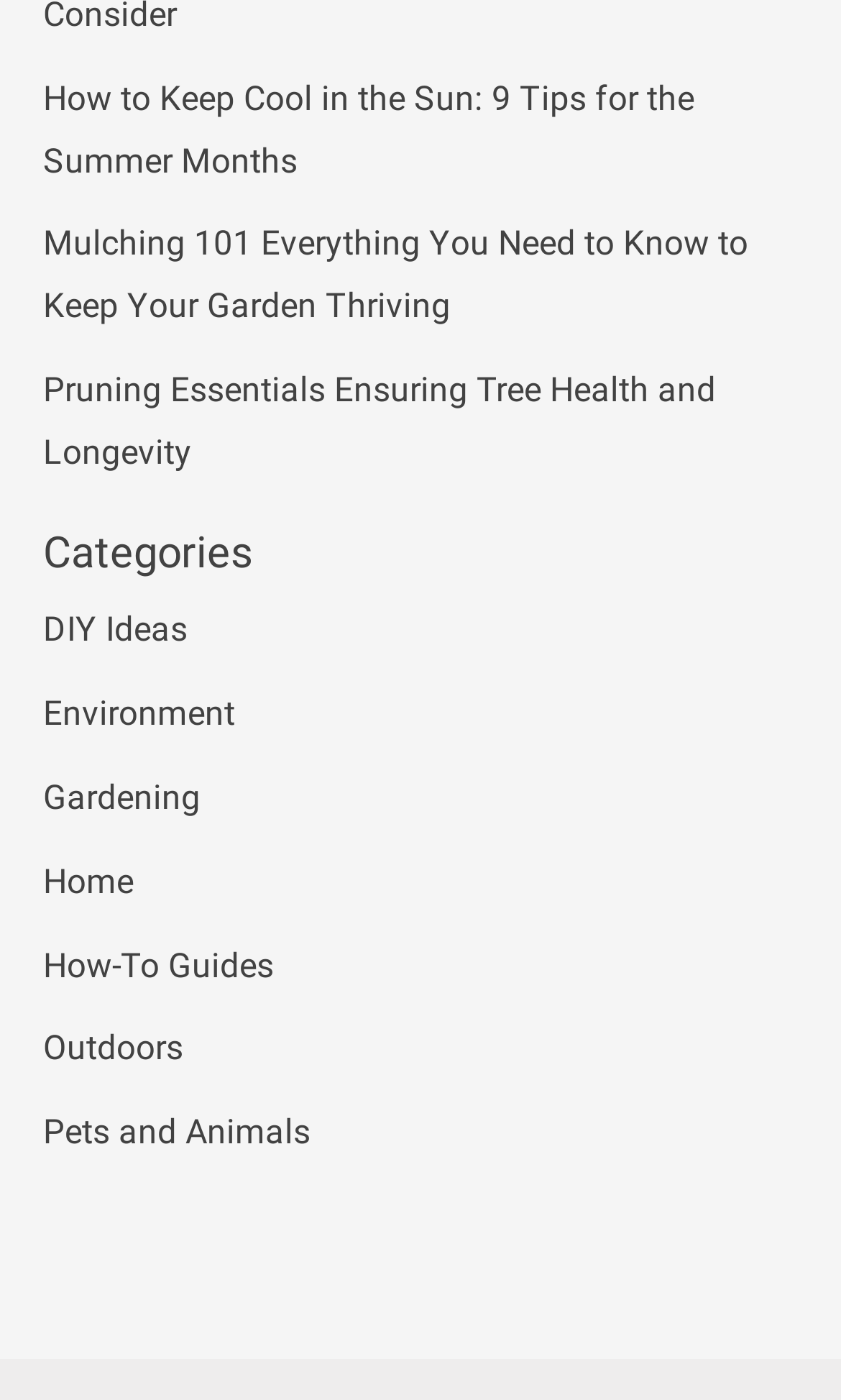Please determine the bounding box coordinates of the section I need to click to accomplish this instruction: "Read about how to keep cool in the sun".

[0.051, 0.057, 0.826, 0.129]